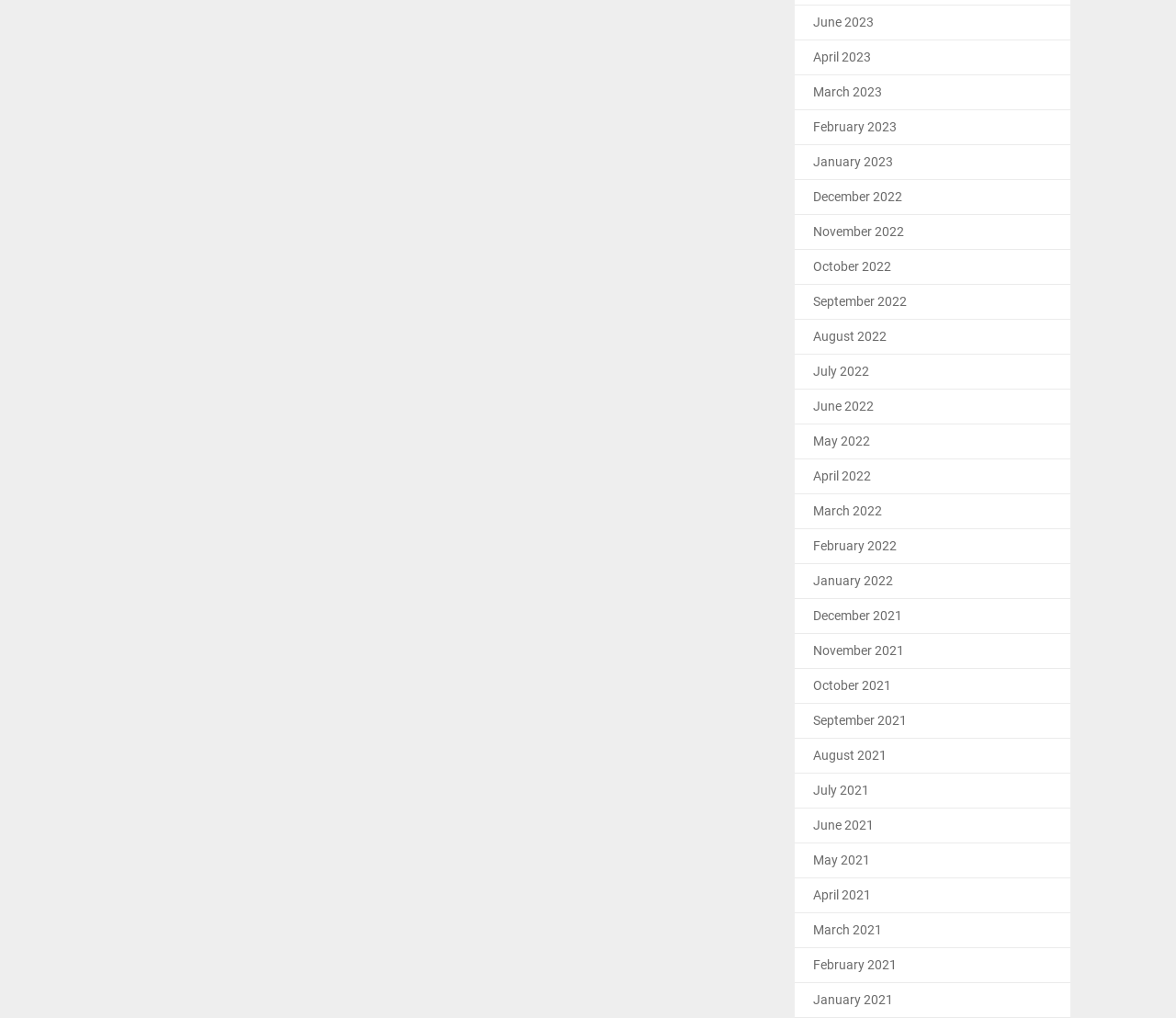Find the bounding box of the UI element described as follows: "Catnip".

None